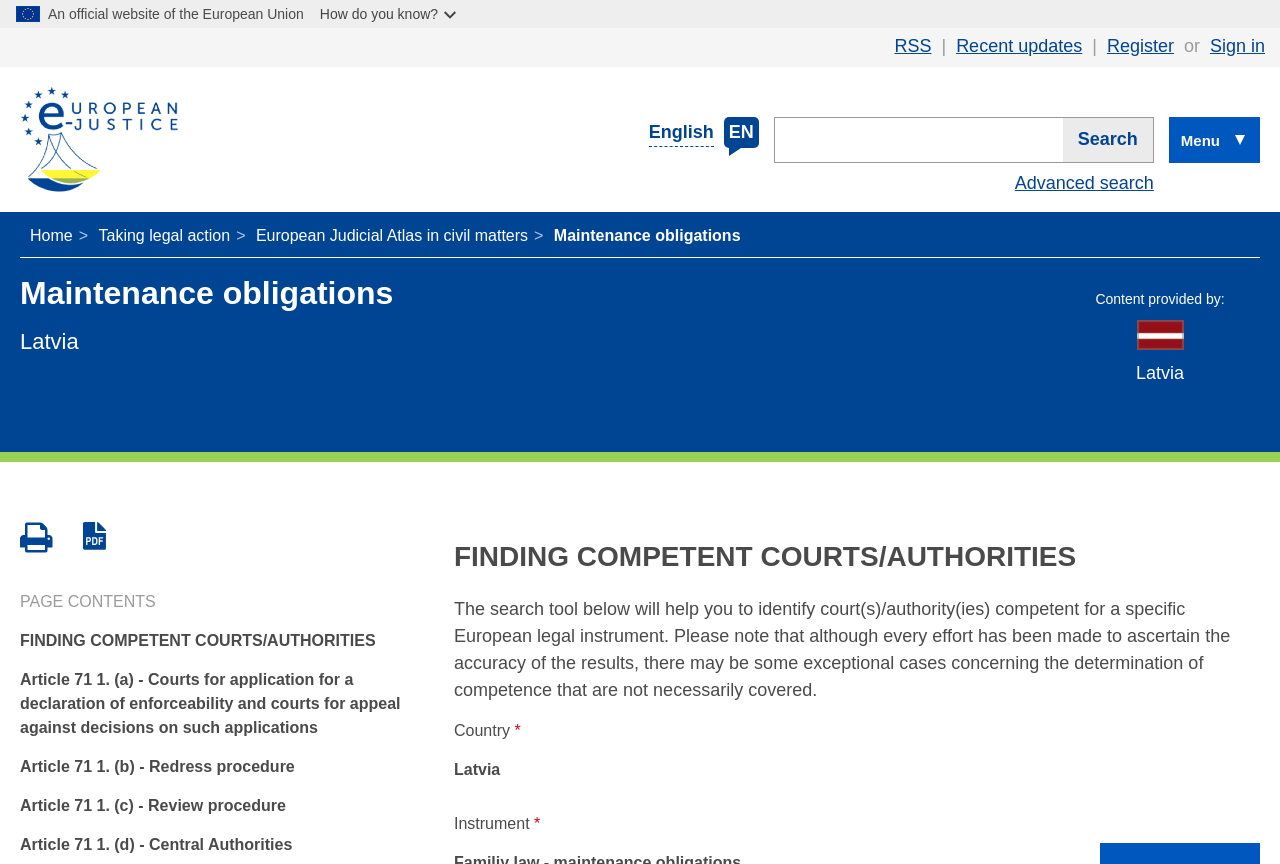Identify the bounding box coordinates of the area you need to click to perform the following instruction: "Read about historical aspects".

None